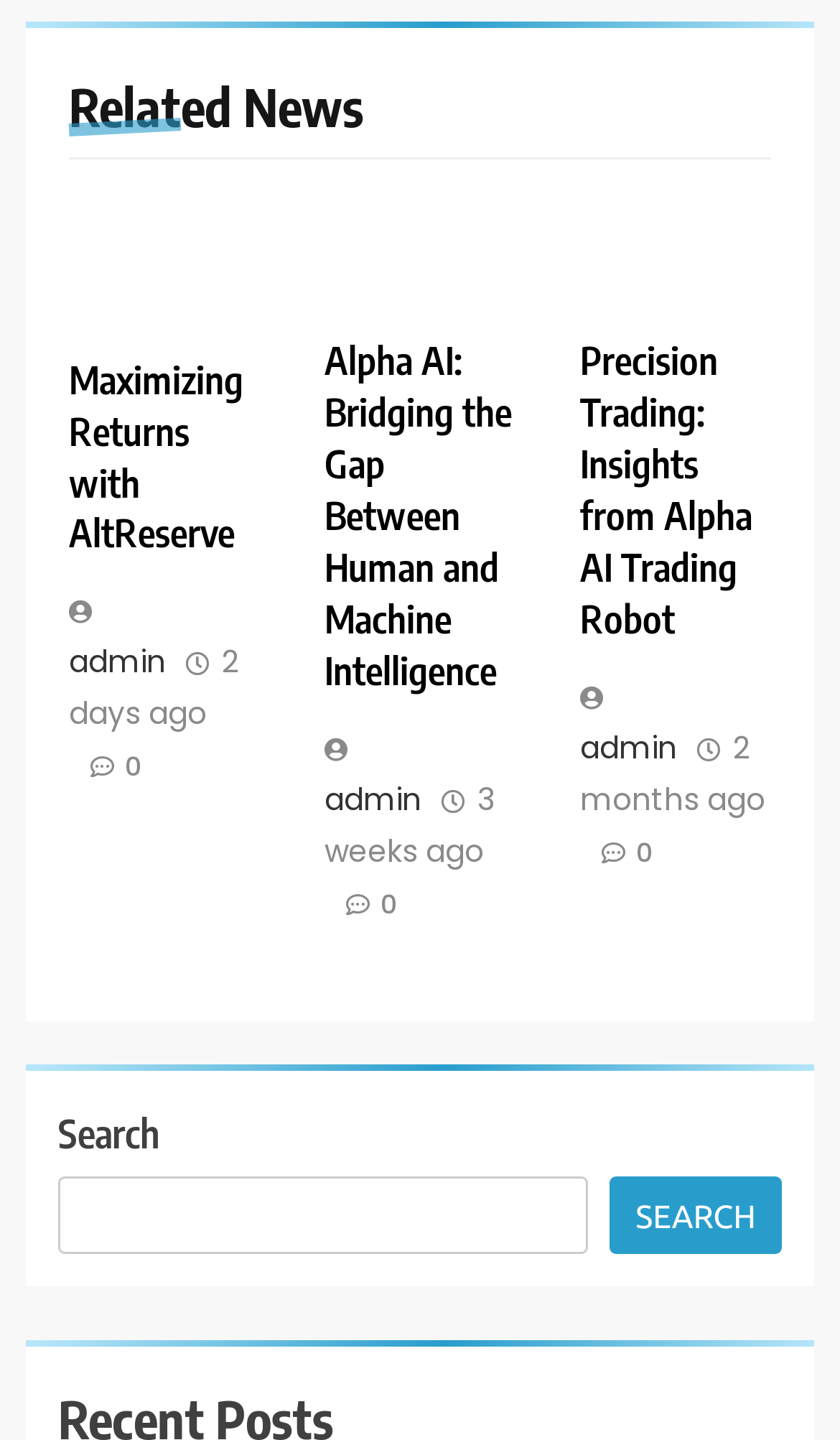Please pinpoint the bounding box coordinates for the region I should click to adhere to this instruction: "View the primary menu".

None